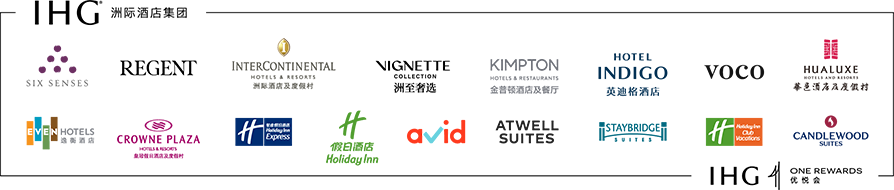Explain the scene depicted in the image, including all details.

The image showcases the brand logos of the IHG (Intercontinental Hotels Group) hotel family, illustrating a diverse range of accommodations. Prominently featured are prestigious brands such as Crowne Plaza, Regent, and InterContinental, alongside others like Holiday Inn and Hotel Indigo. The arrangement highlights IHG's commitment to providing varied hospitality experiences that cater to different traveler needs, whether for business or leisure. This visual representation reflects the group's extensive portfolio and global reach in the hospitality industry.